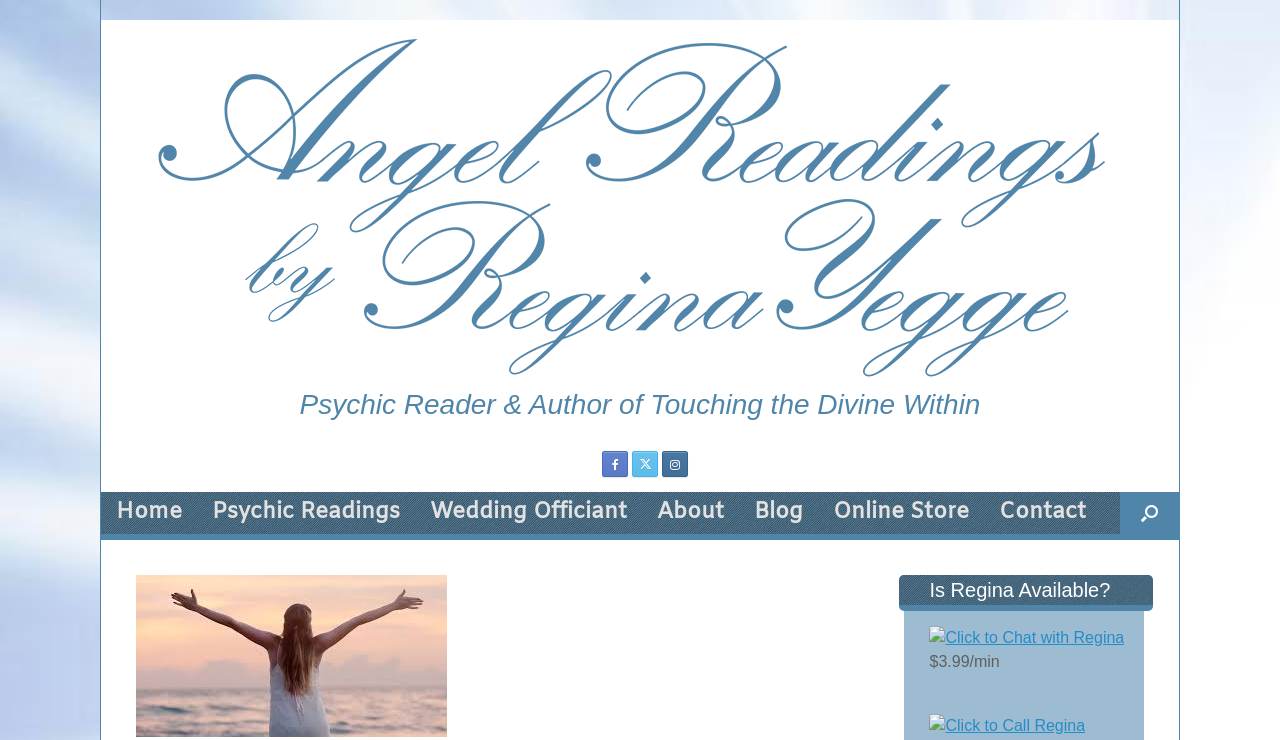Use a single word or phrase to answer the following:
What is the profession of Regina Yegge?

Psychic Reader & Author